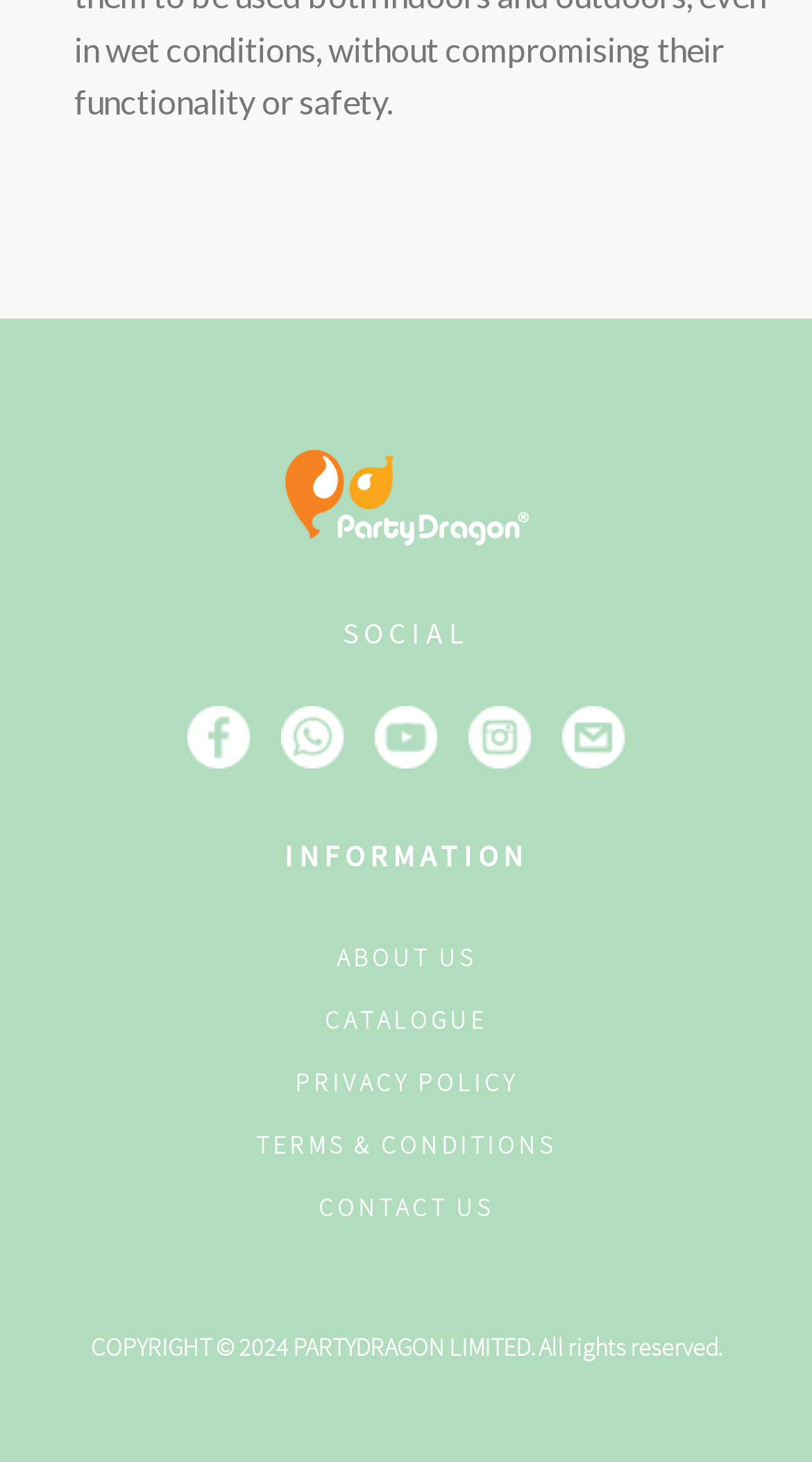Please answer the following question using a single word or phrase: 
How many social media links are present on the webpage?

5